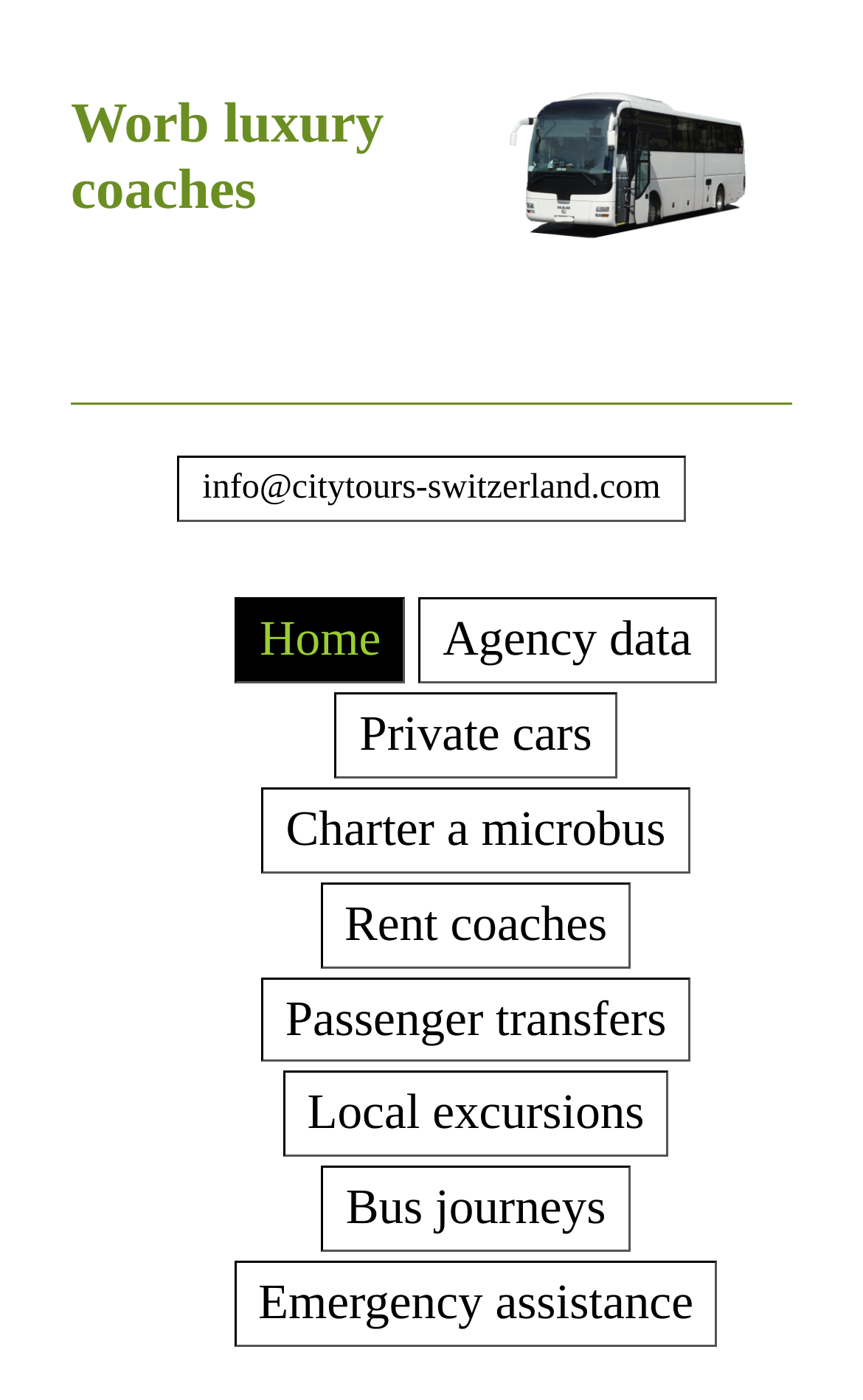Find the bounding box coordinates of the clickable element required to execute the following instruction: "Contact via email". Provide the coordinates as four float numbers between 0 and 1, i.e., [left, top, right, bottom].

[0.206, 0.326, 0.794, 0.373]